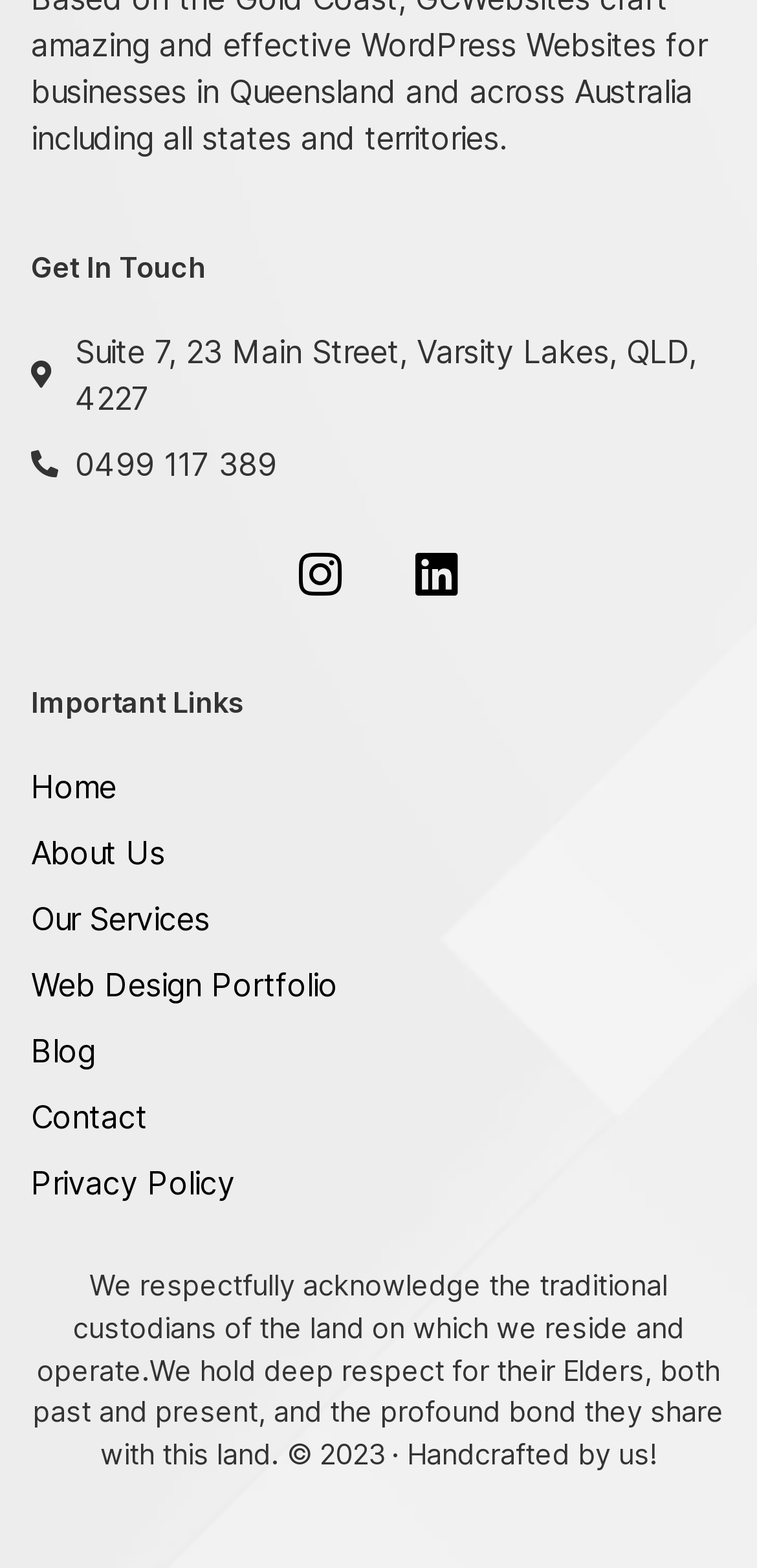Please find the bounding box coordinates of the element that needs to be clicked to perform the following instruction: "View Web Design Portfolio". The bounding box coordinates should be four float numbers between 0 and 1, represented as [left, top, right, bottom].

[0.041, 0.613, 0.959, 0.642]